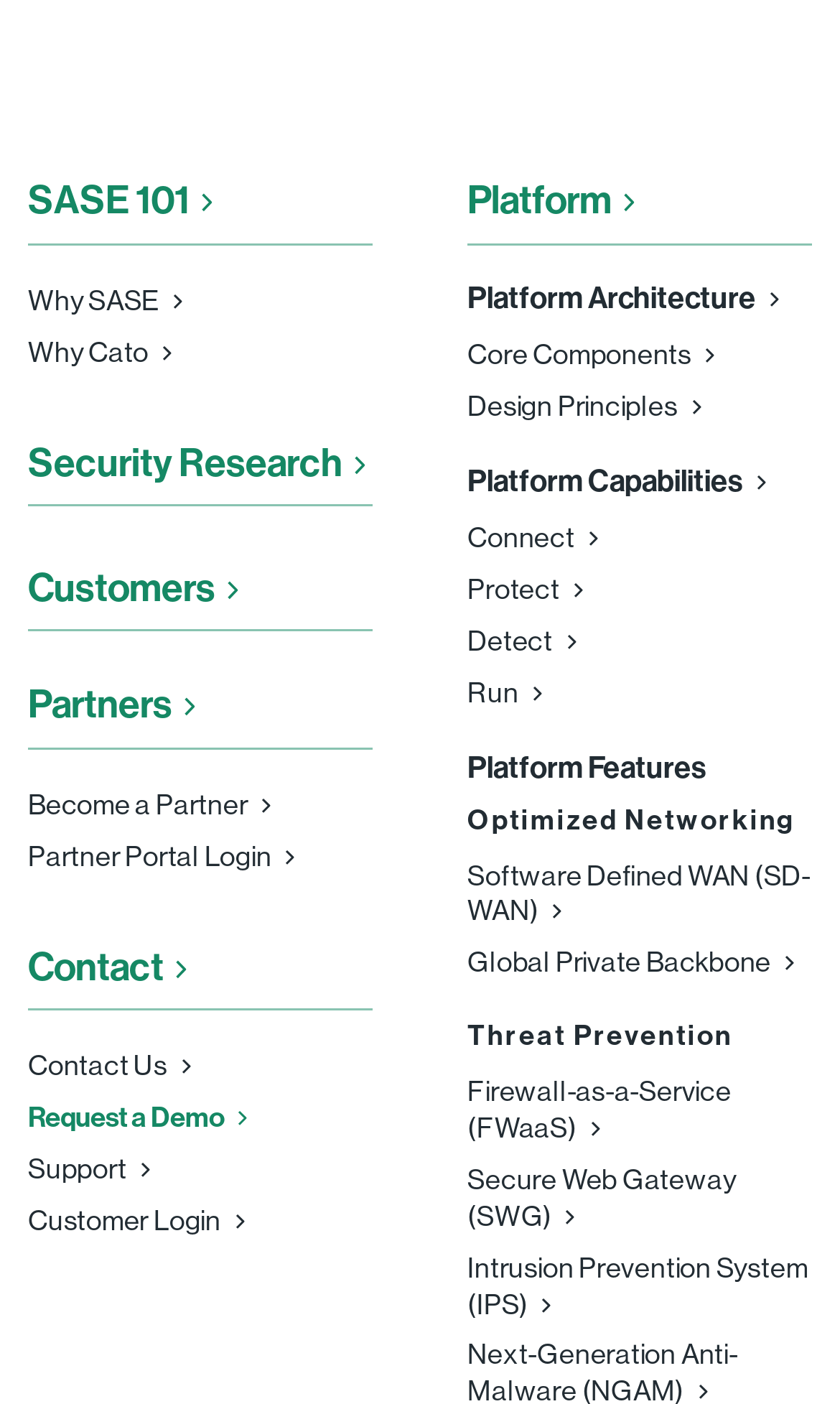Please answer the following question using a single word or phrase: 
What is the 'Partner Portal Login' link used for?

Login